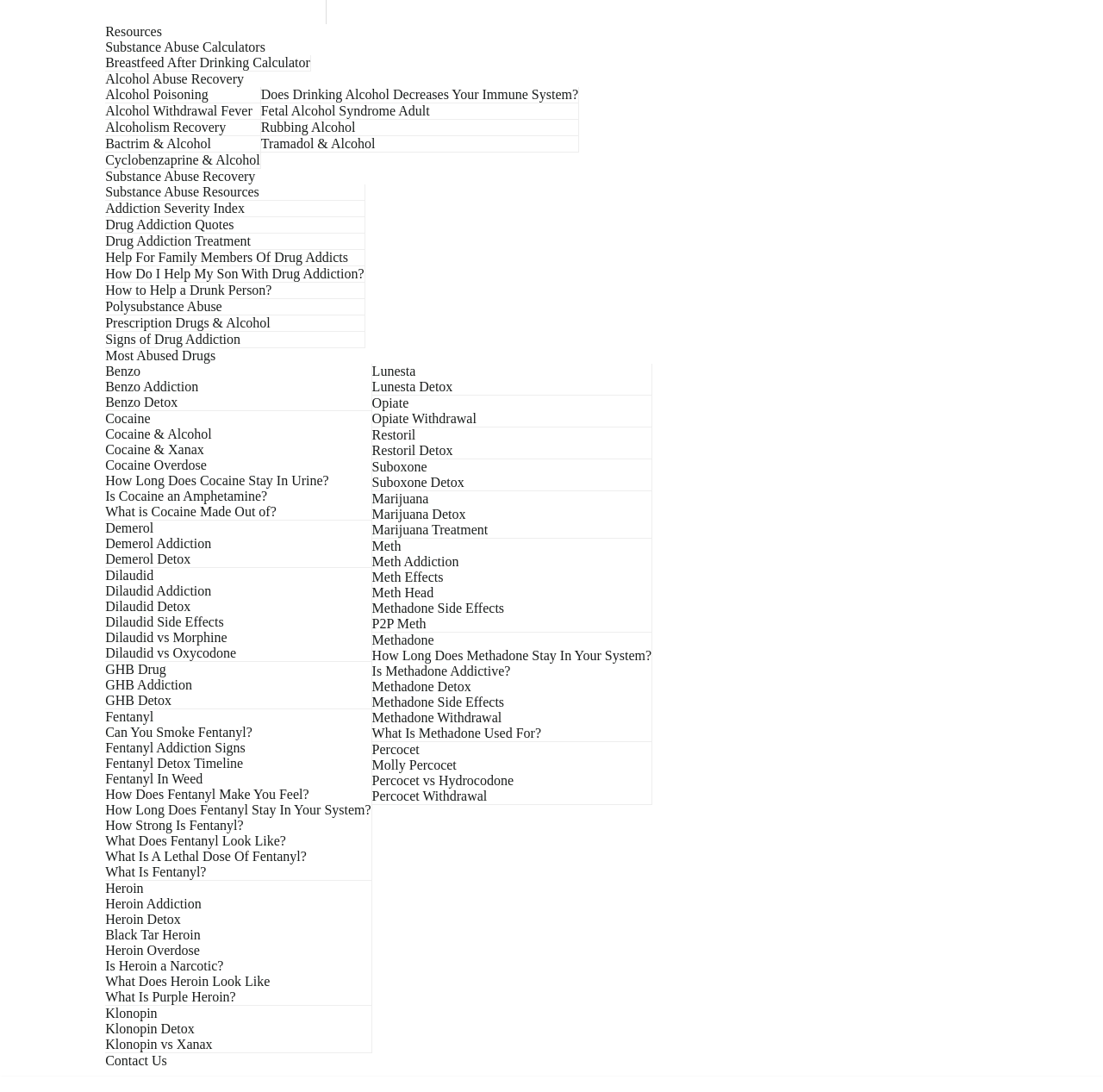Please find the bounding box coordinates of the element's region to be clicked to carry out this instruction: "Click on 'Resources'".

[0.095, 0.022, 0.147, 0.036]